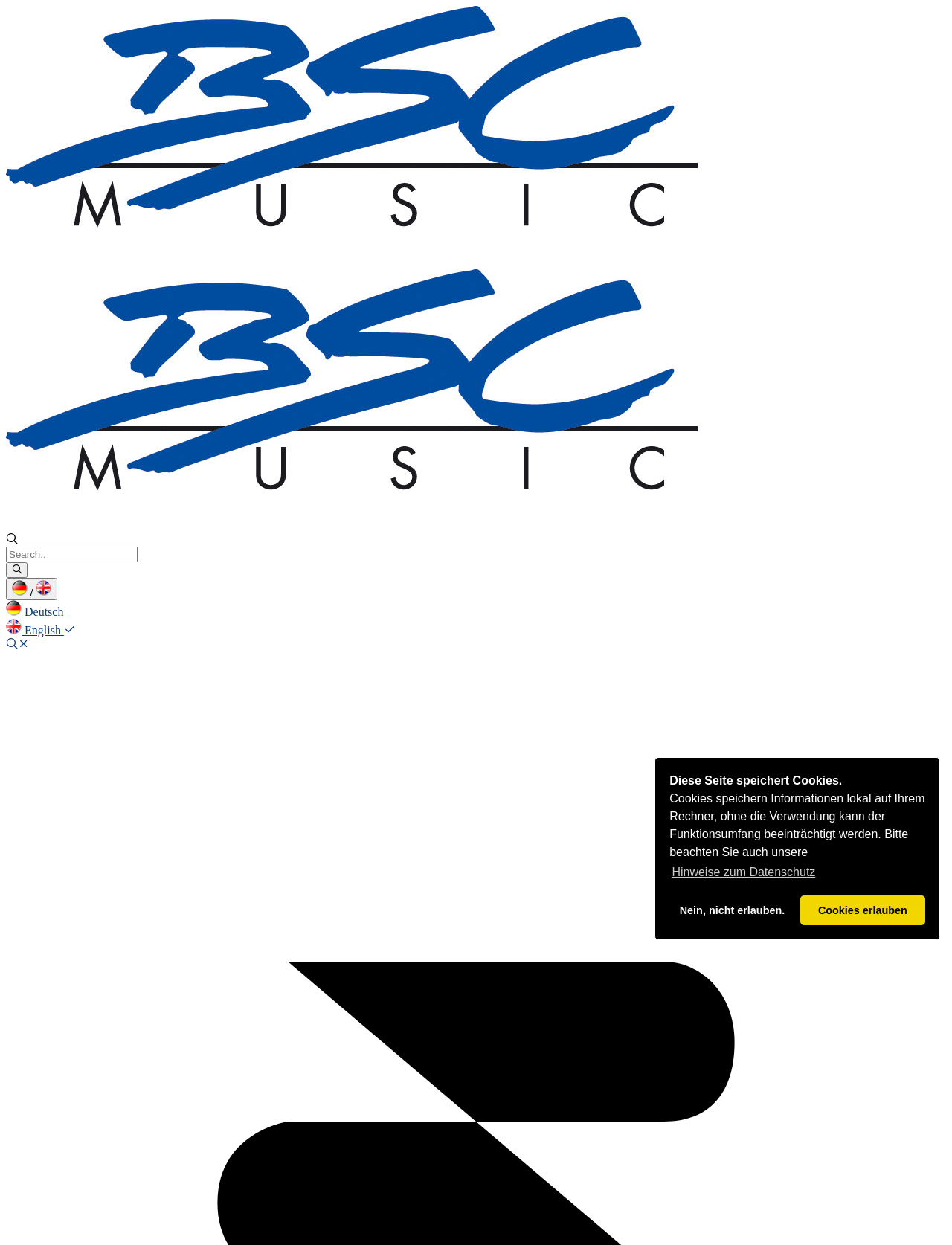What is the name of the studio musician?
Utilize the image to construct a detailed and well-explained answer.

The name of the studio musician can be found in the title of the webpage, which is 'Bernd Voss | latest album: 'Cravings' 398.6515.2 | BSC Music'.